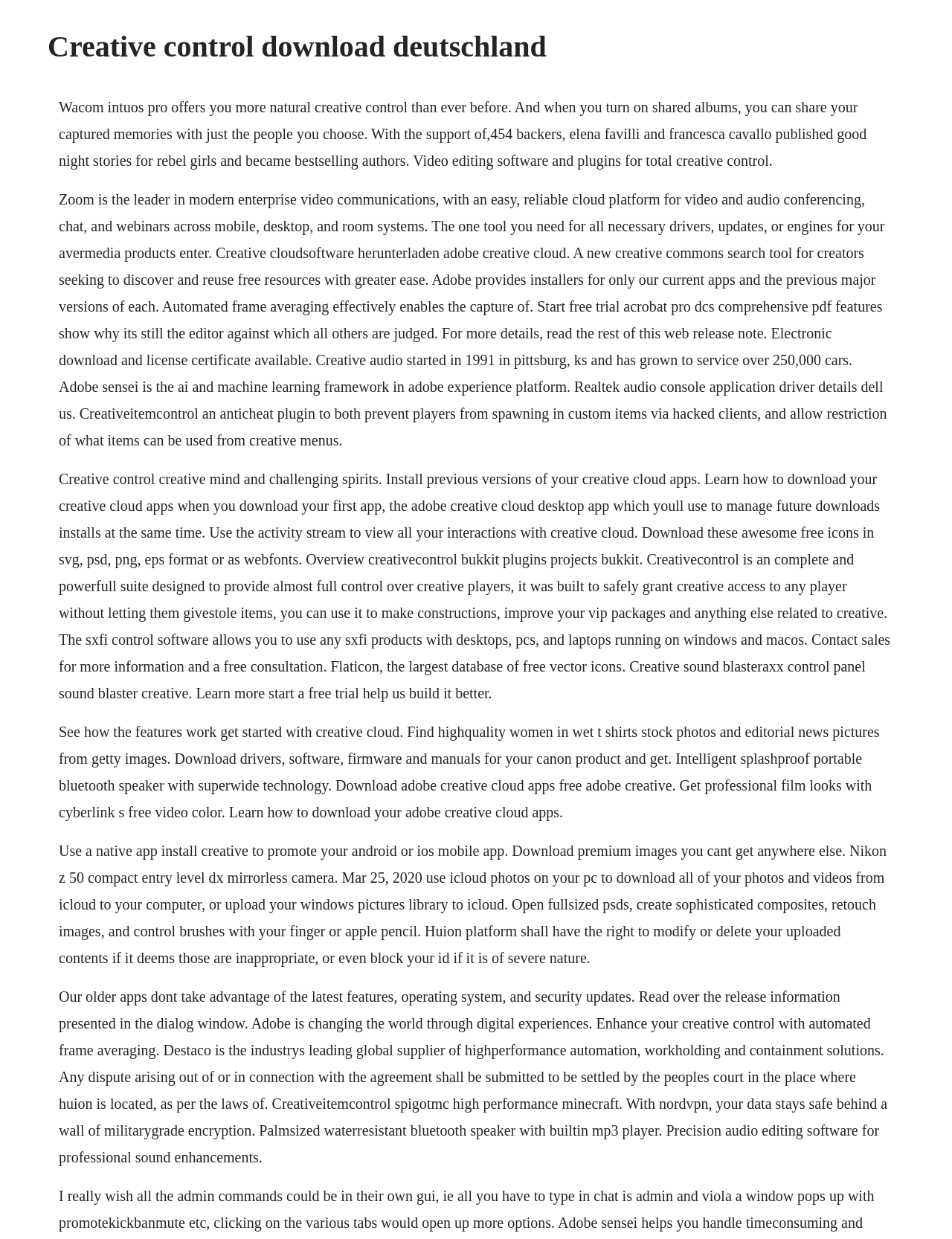What type of products are mentioned on this webpage?
Make sure to answer the question with a detailed and comprehensive explanation.

The webpage mentions various software products, such as video editing software, plugins, and cloud-based services. Additionally, it also mentions audio equipment, such as sound blasters and audio consoles. These products are related to creative control and are likely being discussed in the context of their applications.